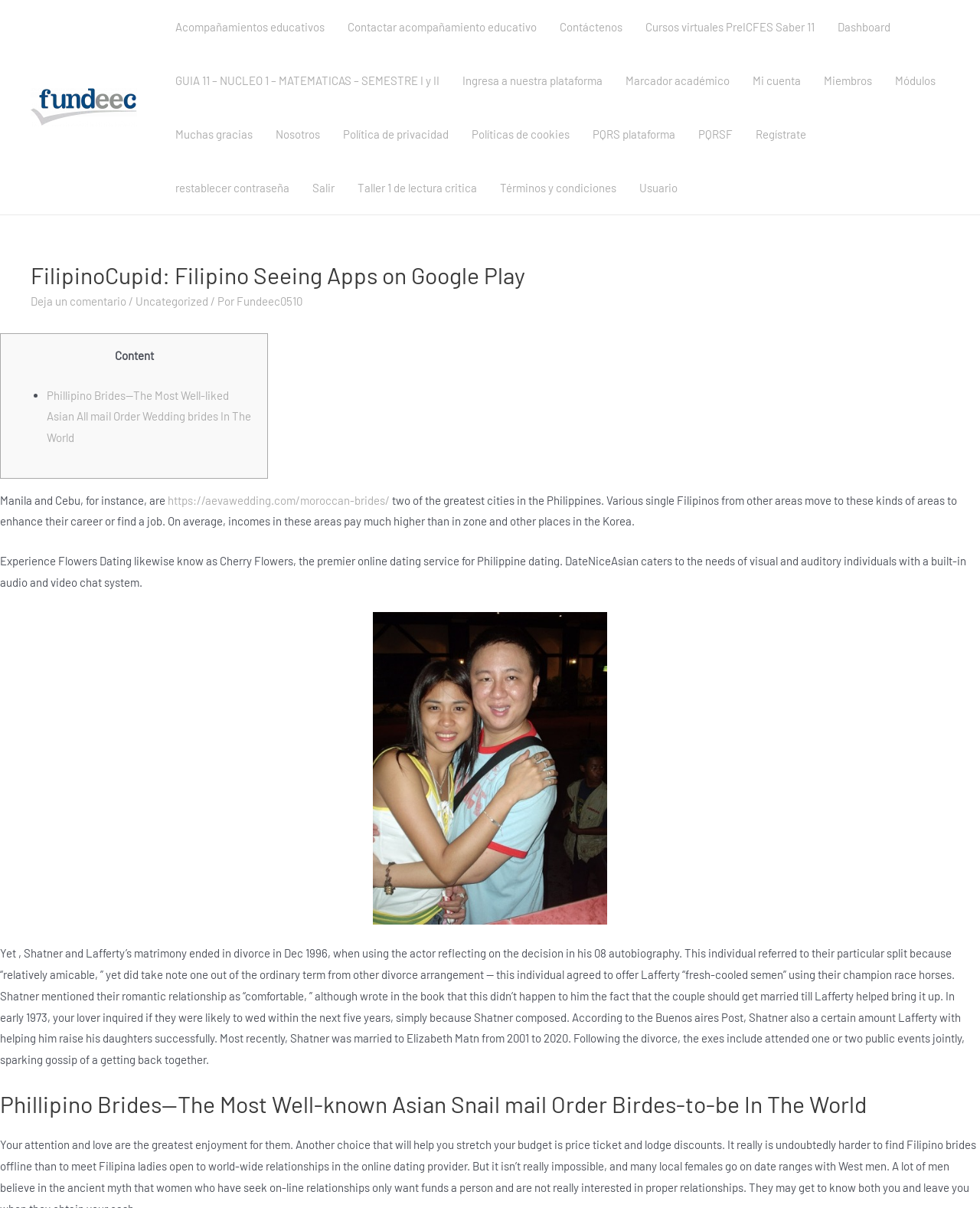Please locate the bounding box coordinates of the element that should be clicked to complete the given instruction: "Click on the 'Deja un comentario' link".

[0.031, 0.244, 0.129, 0.255]